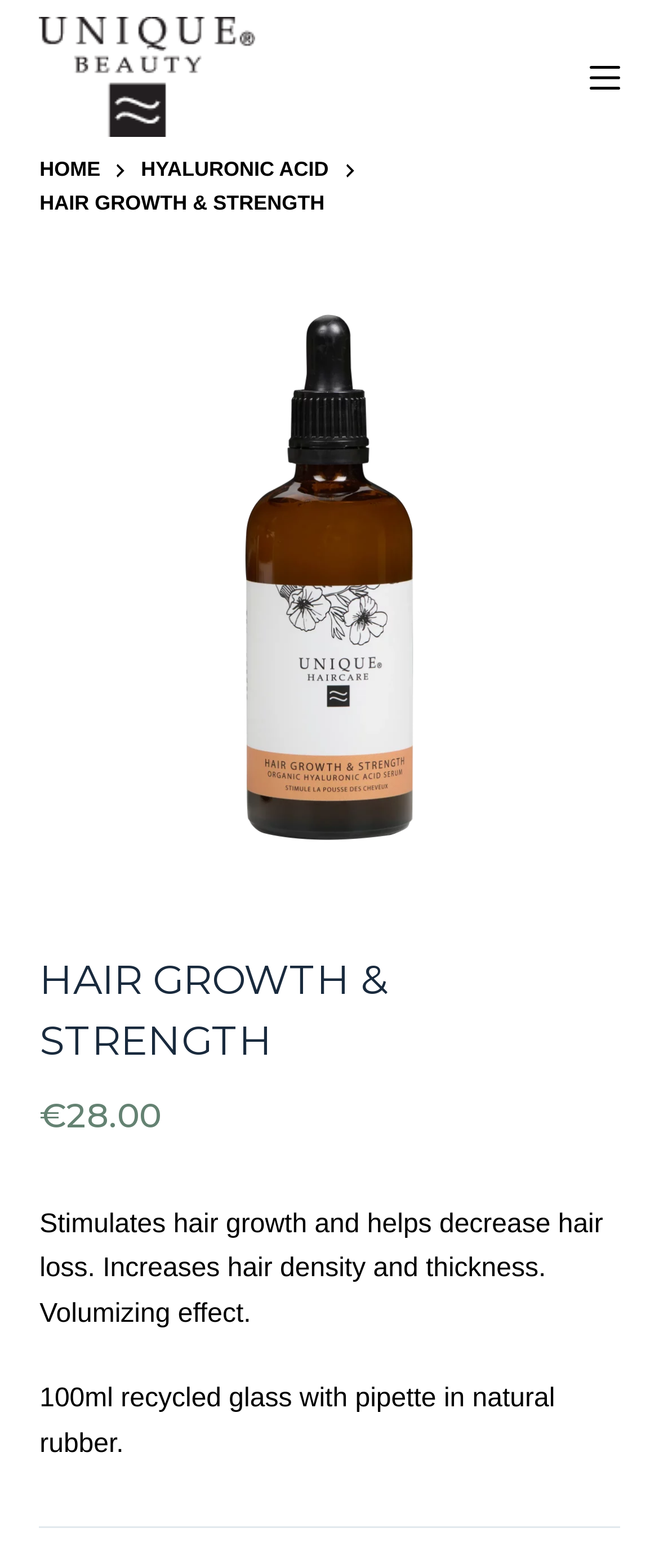Extract the heading text from the webpage.

HAIR GROWTH & STRENGTH